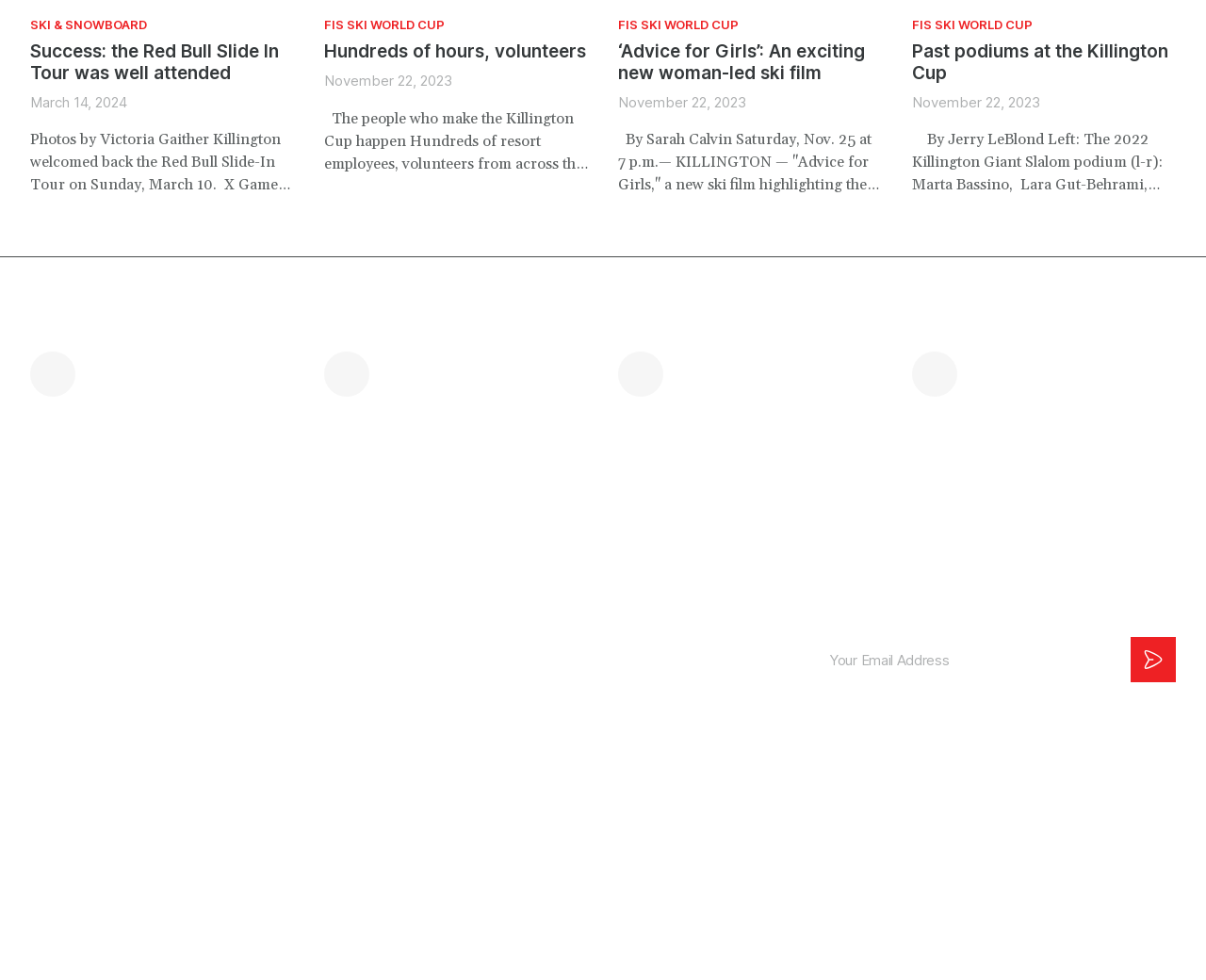What is the topic of the article 'Advice for Girls'?
Look at the screenshot and provide an in-depth answer.

The topic of the article 'Advice for Girls' is a ski film, which can be inferred from the text '“Advice for Girls,” a new ski film highlighting the stories of girls and women in the ski industry, comes to Killington Resort’s Snowshed Ballroom at 7 p.m.'